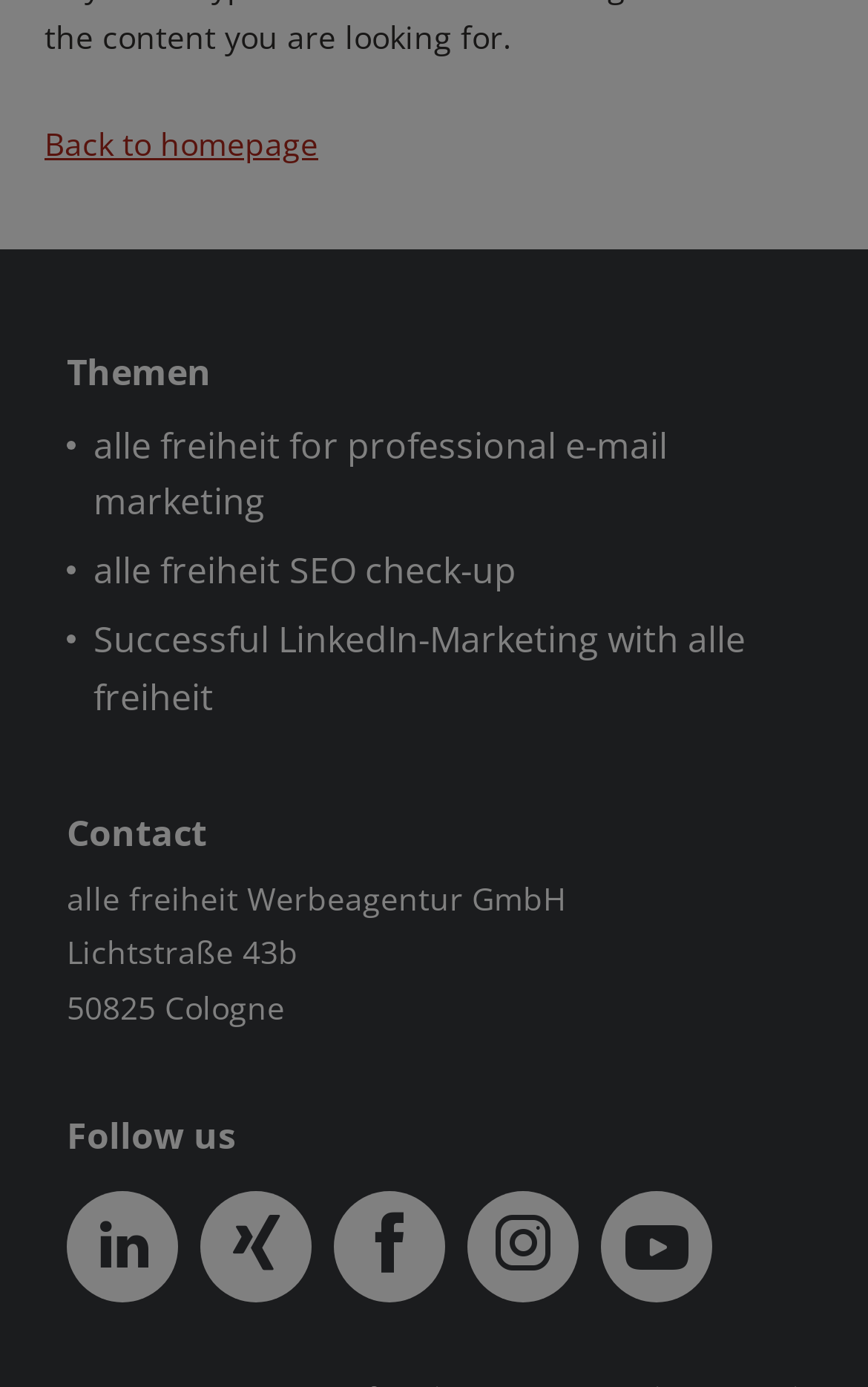What is the company name? Using the information from the screenshot, answer with a single word or phrase.

alle freiheit Werbeagentur GmbH